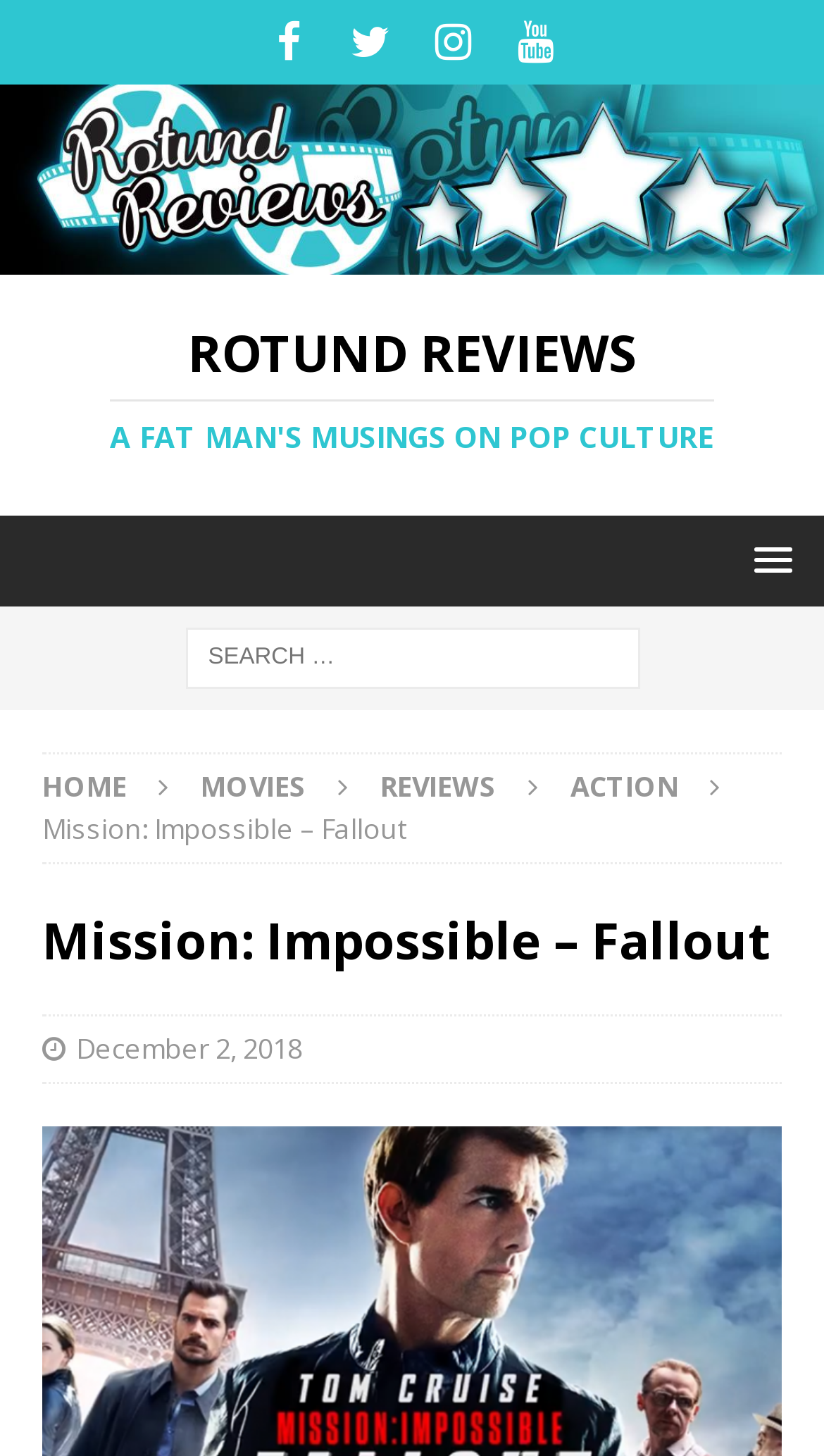Please locate the bounding box coordinates of the element that should be clicked to complete the given instruction: "Search for something".

[0.0, 0.431, 1.0, 0.473]